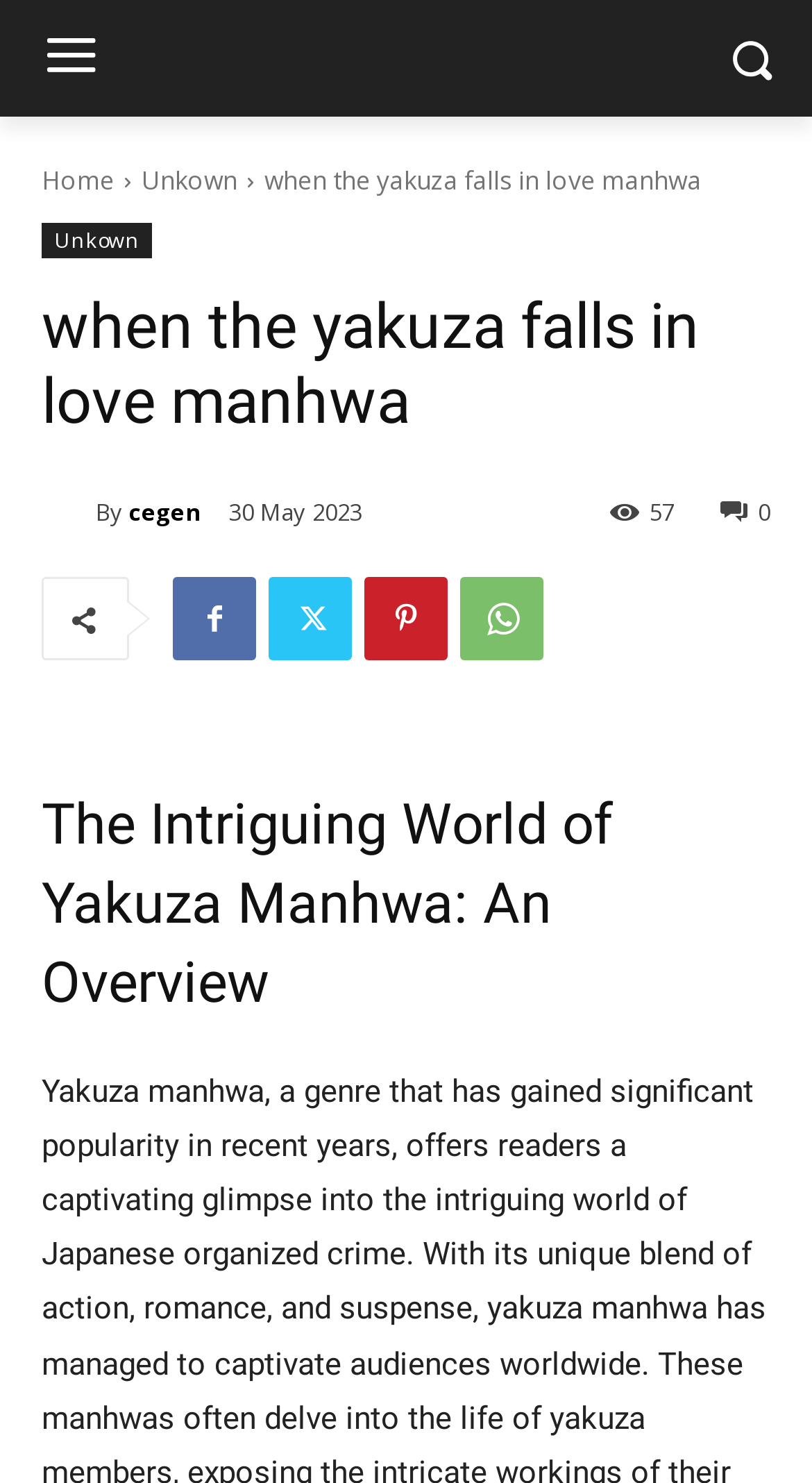Identify the bounding box coordinates of the region I need to click to complete this instruction: "Click the 'Home' link".

[0.051, 0.11, 0.141, 0.133]